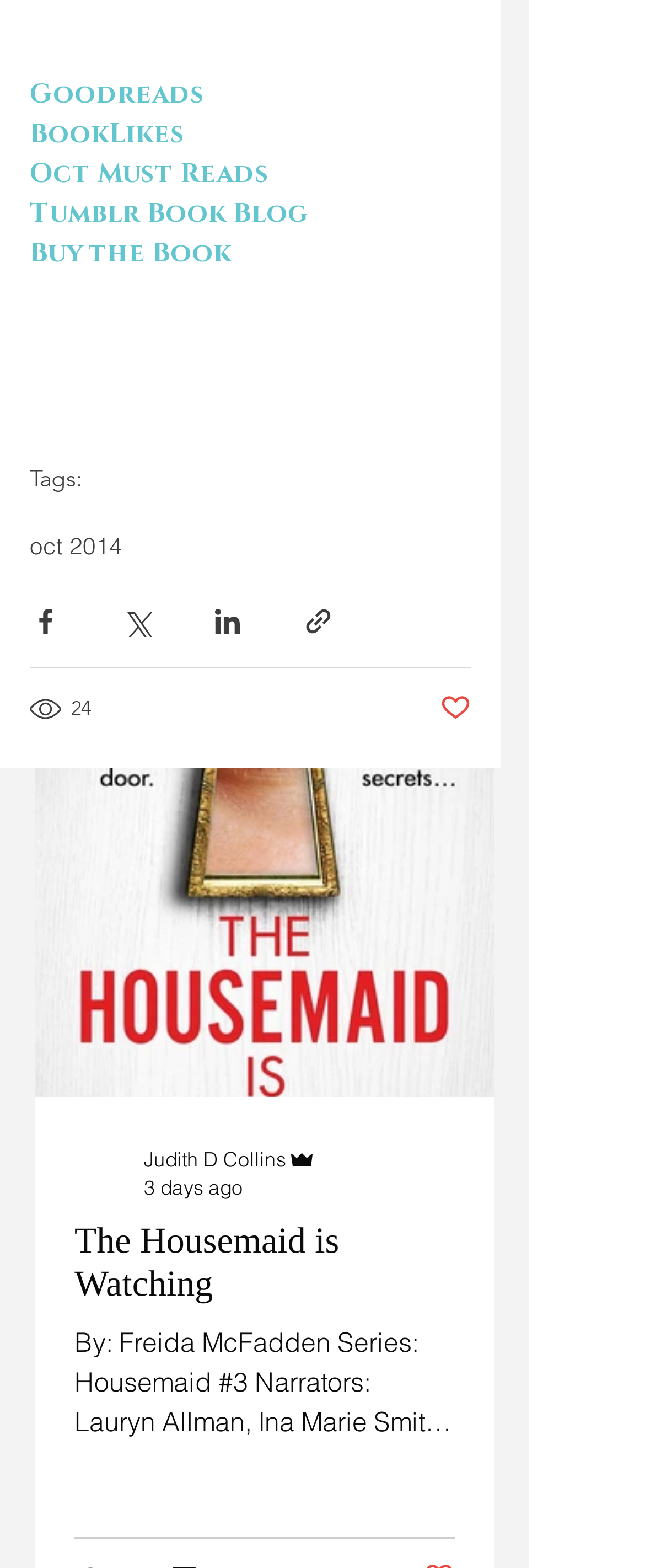Specify the bounding box coordinates of the area that needs to be clicked to achieve the following instruction: "View Oct Must Reads".

[0.046, 0.099, 0.418, 0.123]